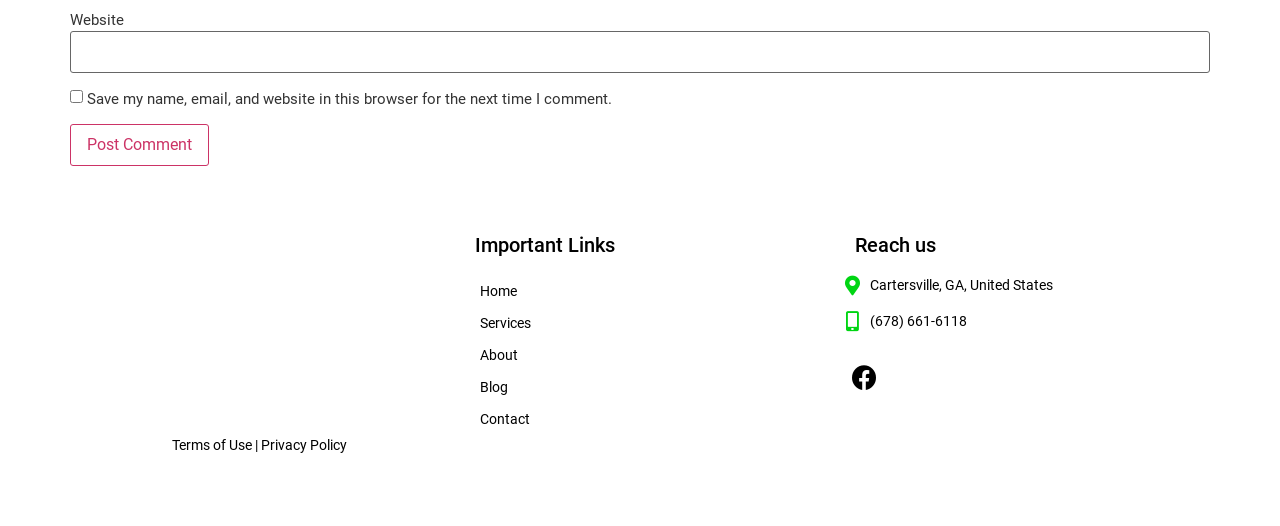Using floating point numbers between 0 and 1, provide the bounding box coordinates in the format (top-left x, top-left y, bottom-right x, bottom-right y). Locate the UI element described here: parent_node: Website name="url"

[0.055, 0.058, 0.945, 0.138]